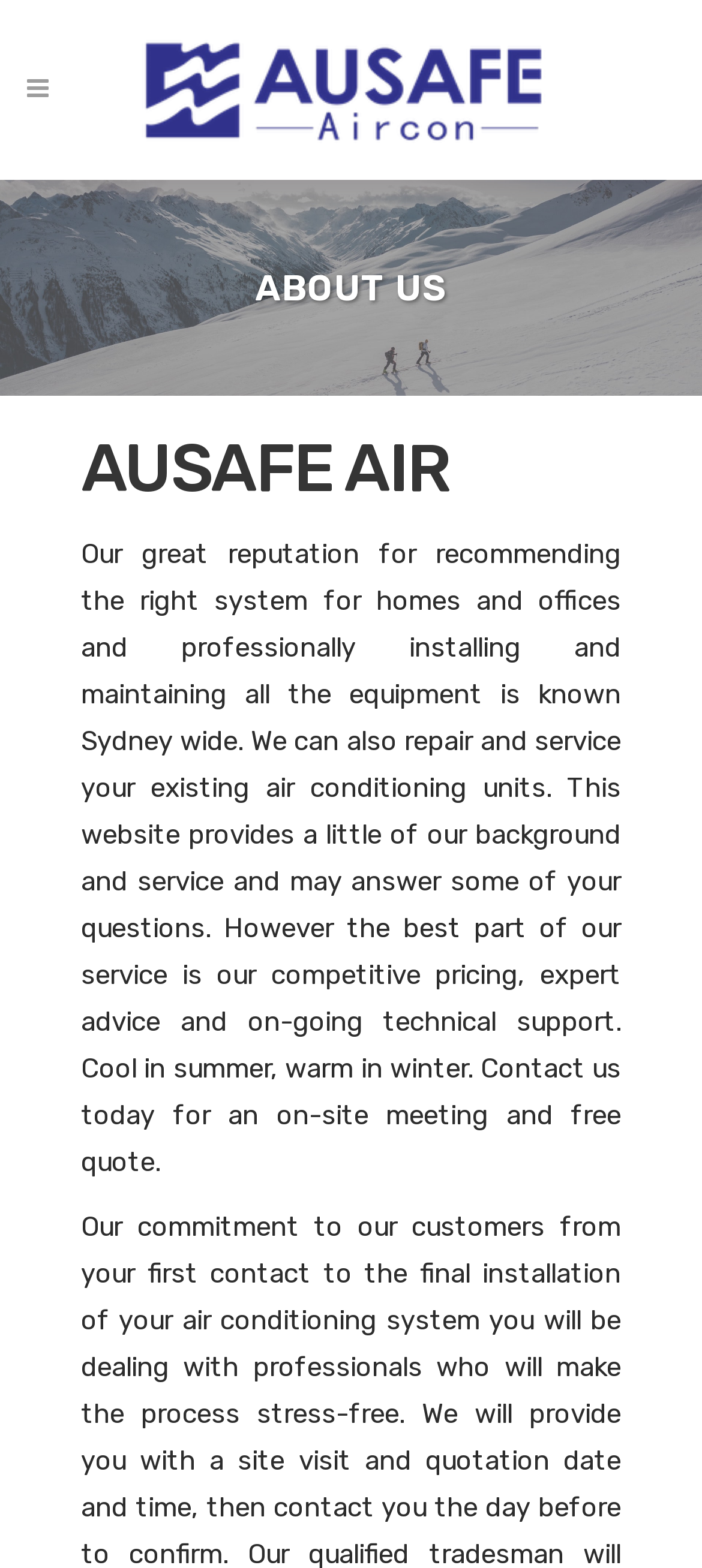By analyzing the image, answer the following question with a detailed response: What is the purpose of the website?

The website aims to provide a little background and service information about the company, as mentioned in the static text, and may answer some of the customers' questions.